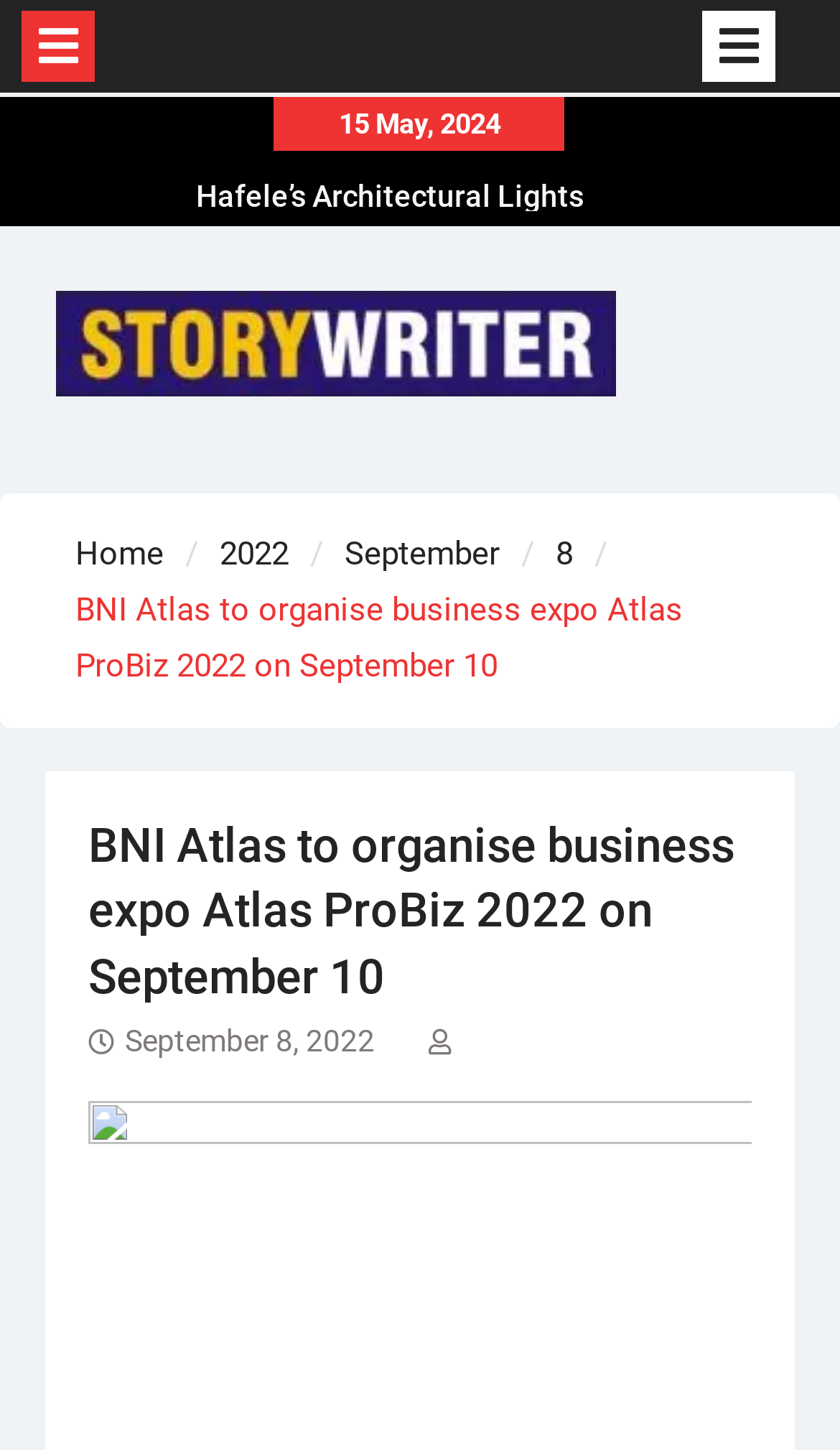Pinpoint the bounding box coordinates of the element to be clicked to execute the instruction: "Check the date of the event".

[0.148, 0.706, 0.446, 0.729]